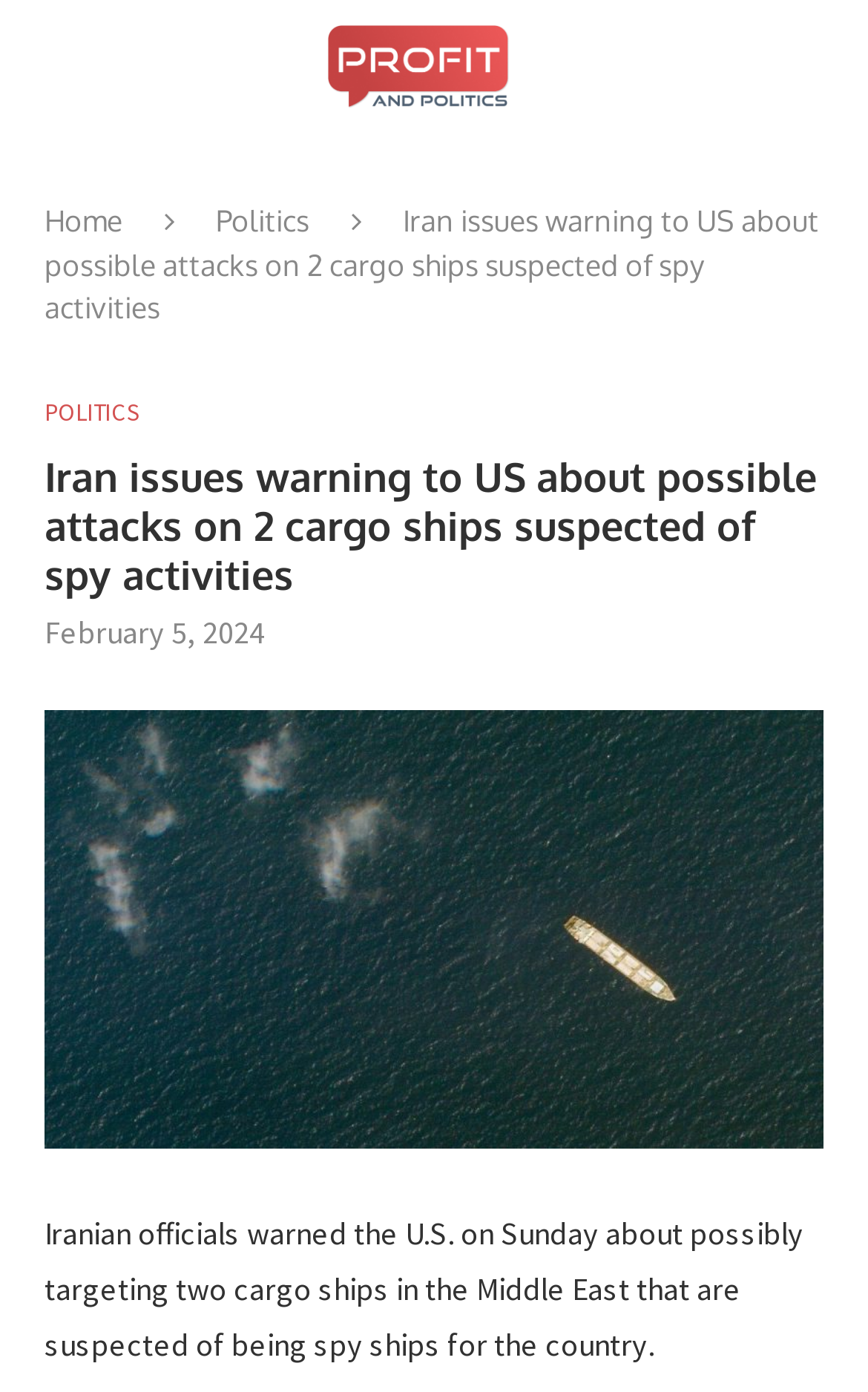Provide the bounding box coordinates for the UI element that is described as: "Home".

[0.051, 0.146, 0.141, 0.171]